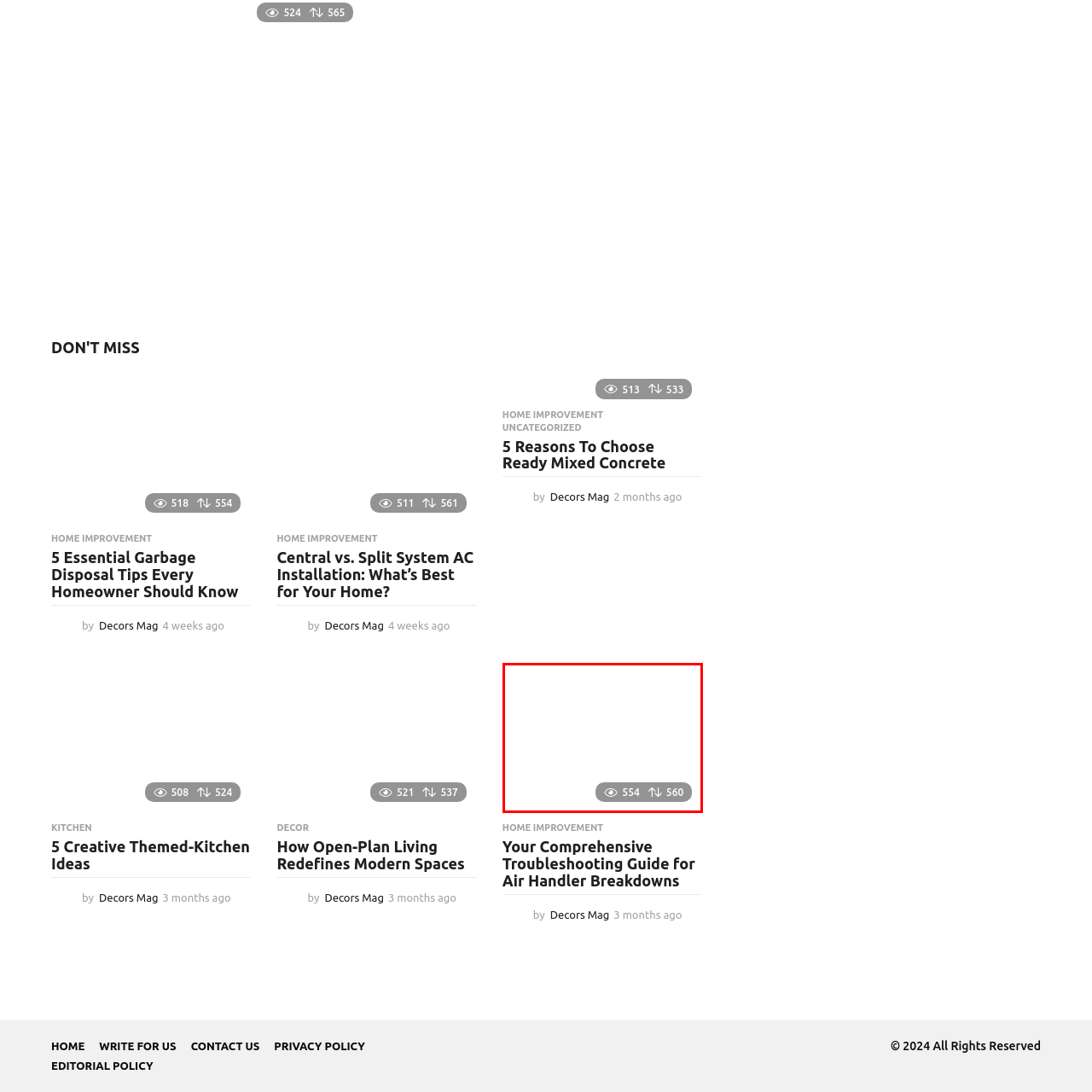Give a detailed account of the visual elements present in the image highlighted by the red border.

The image features a minimalist interface element displaying viewer statistics. It includes two main icons: an eye symbol representing the view count (554 views) and an upward arrow indicating the interaction or engagement metric (560). The design is sleek and modern, rendered in a muted gray color scheme, enhancing its unobtrusive presence within the interface. This element is often used to provide users with insights into content visibility and popularity, reflecting engagement metrics that are crucial for creators and analysts in understanding audience interest.